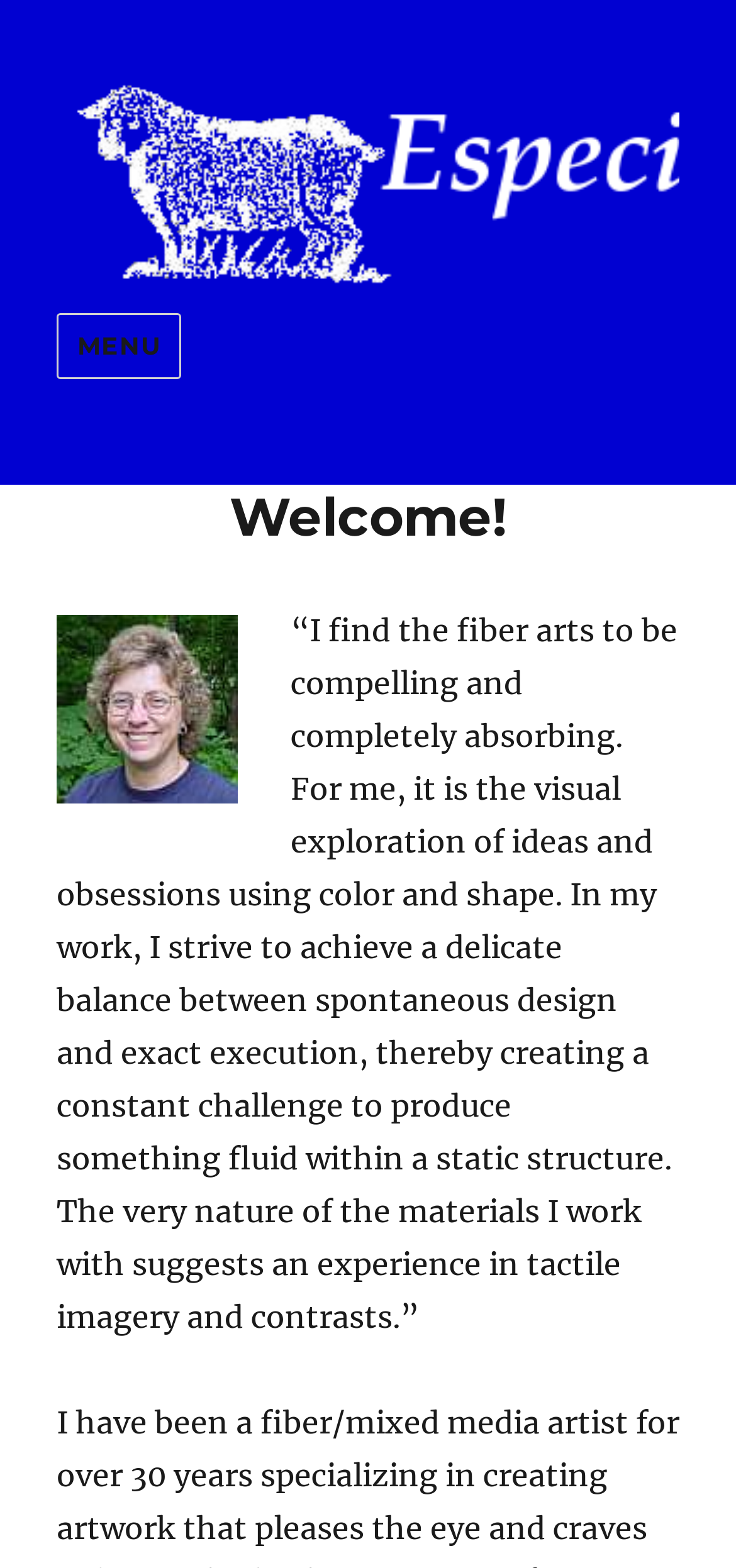Please examine the image and provide a detailed answer to the question: What is the name of the fiber artist?

The name of the fiber artist can be found in the image description 'sandi' and also in the quote provided on the webpage, which suggests that the webpage is about the fiber art of Sandi Cirillo.